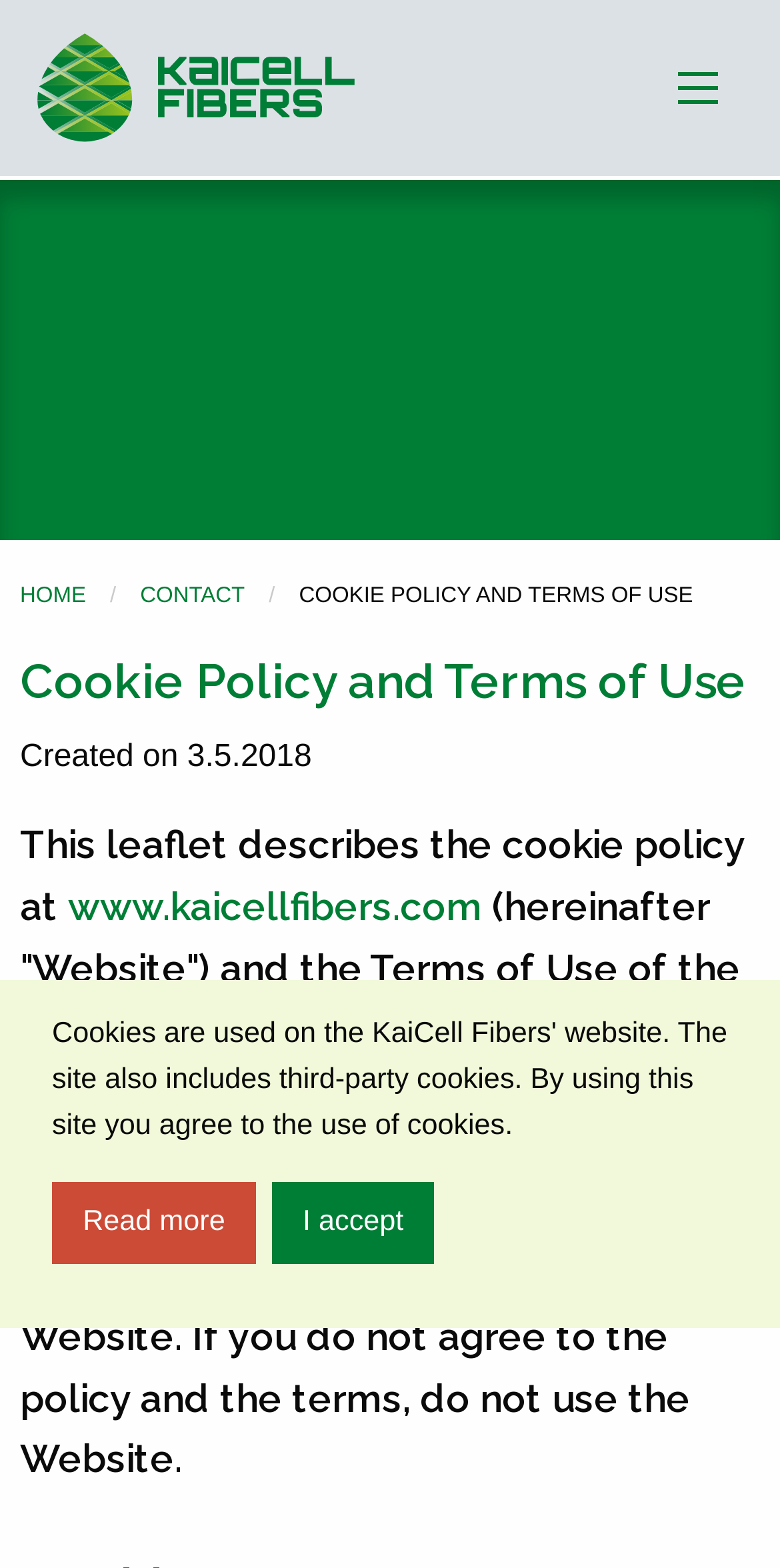Identify the bounding box coordinates of the HTML element based on this description: "I accept".

[0.349, 0.754, 0.557, 0.806]